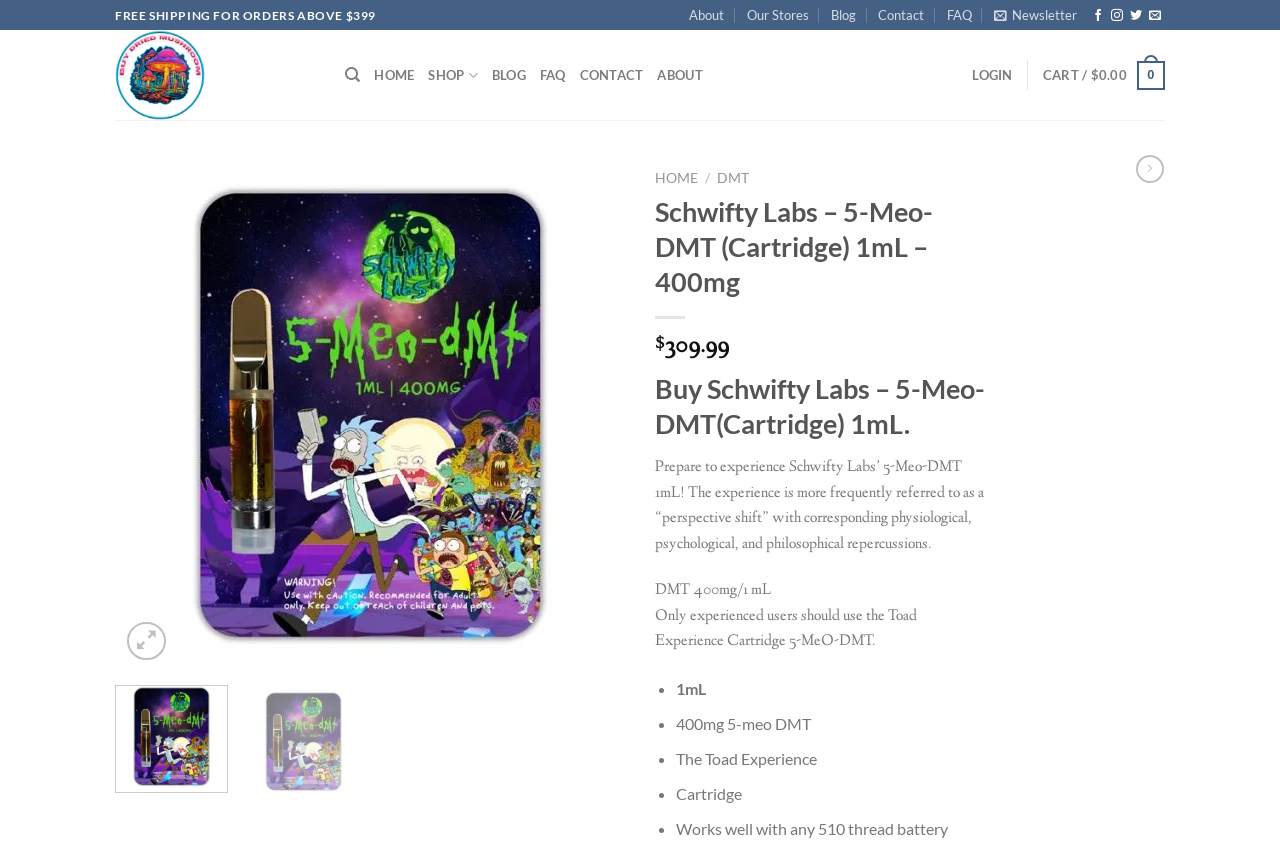What is the purpose of the product?
Based on the visual details in the image, please answer the question thoroughly.

I found the answer by looking at the product description section of the webpage, where it describes the experience of using the product. The description mentions that the product can cause a 'perspective shift' with corresponding physiological, psychological, and philosophical repercussions, which suggests that the product is intended to be used for a specific type of experience or journey.